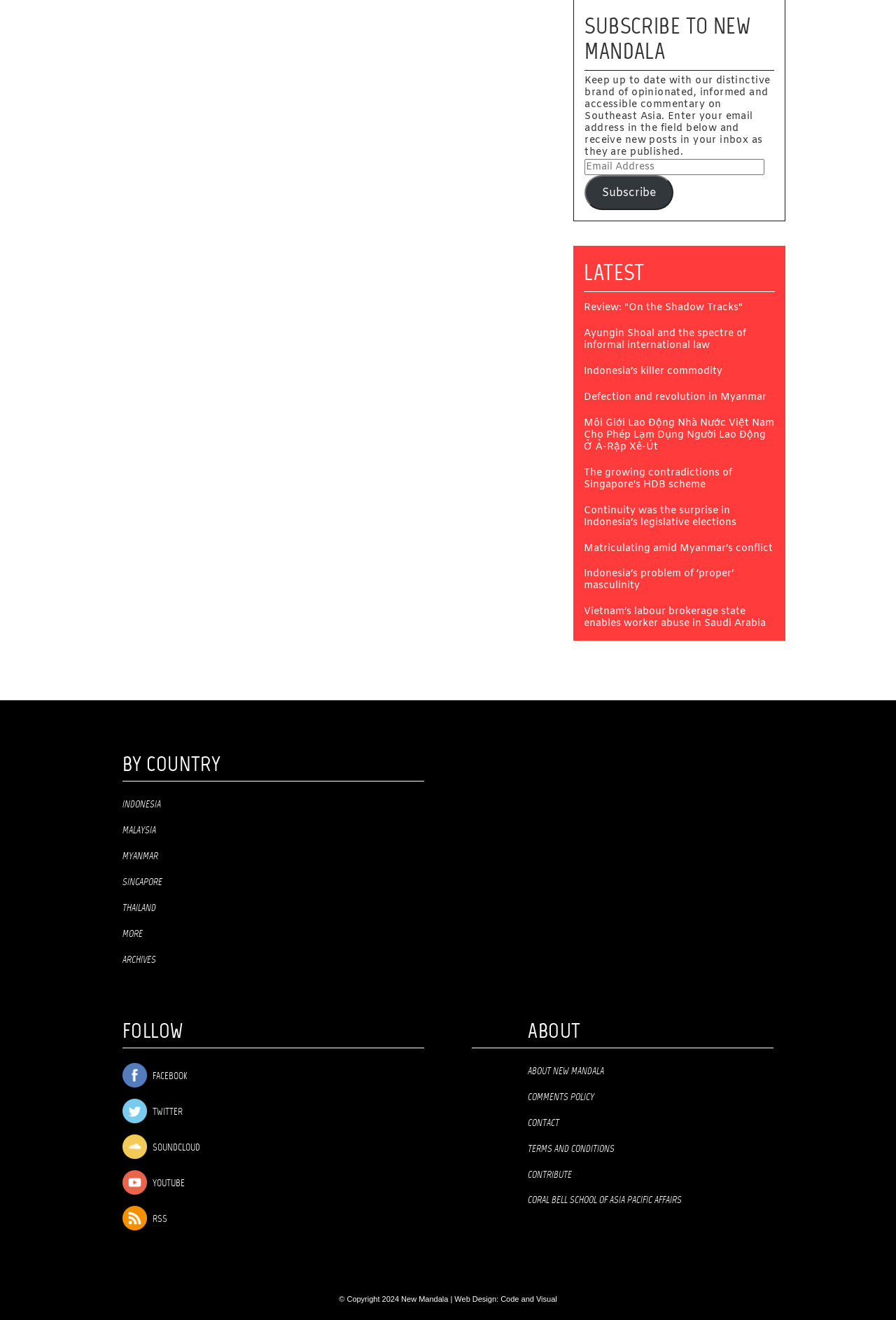Please pinpoint the bounding box coordinates for the region I should click to adhere to this instruction: "Follow New Mandala on Facebook".

[0.137, 0.807, 0.473, 0.824]